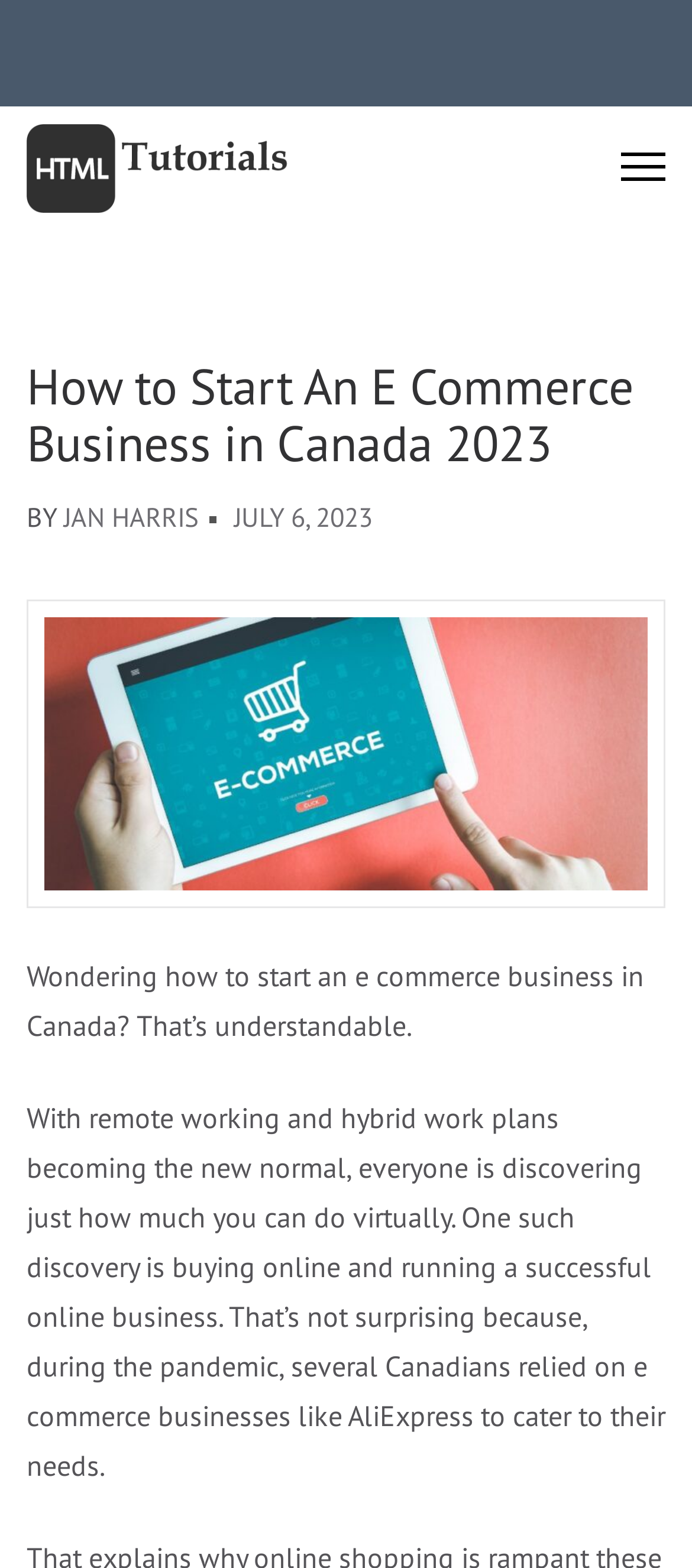Provide the bounding box coordinates of the HTML element described as: "July 6, 2023". The bounding box coordinates should be four float numbers between 0 and 1, i.e., [left, top, right, bottom].

[0.338, 0.319, 0.538, 0.34]